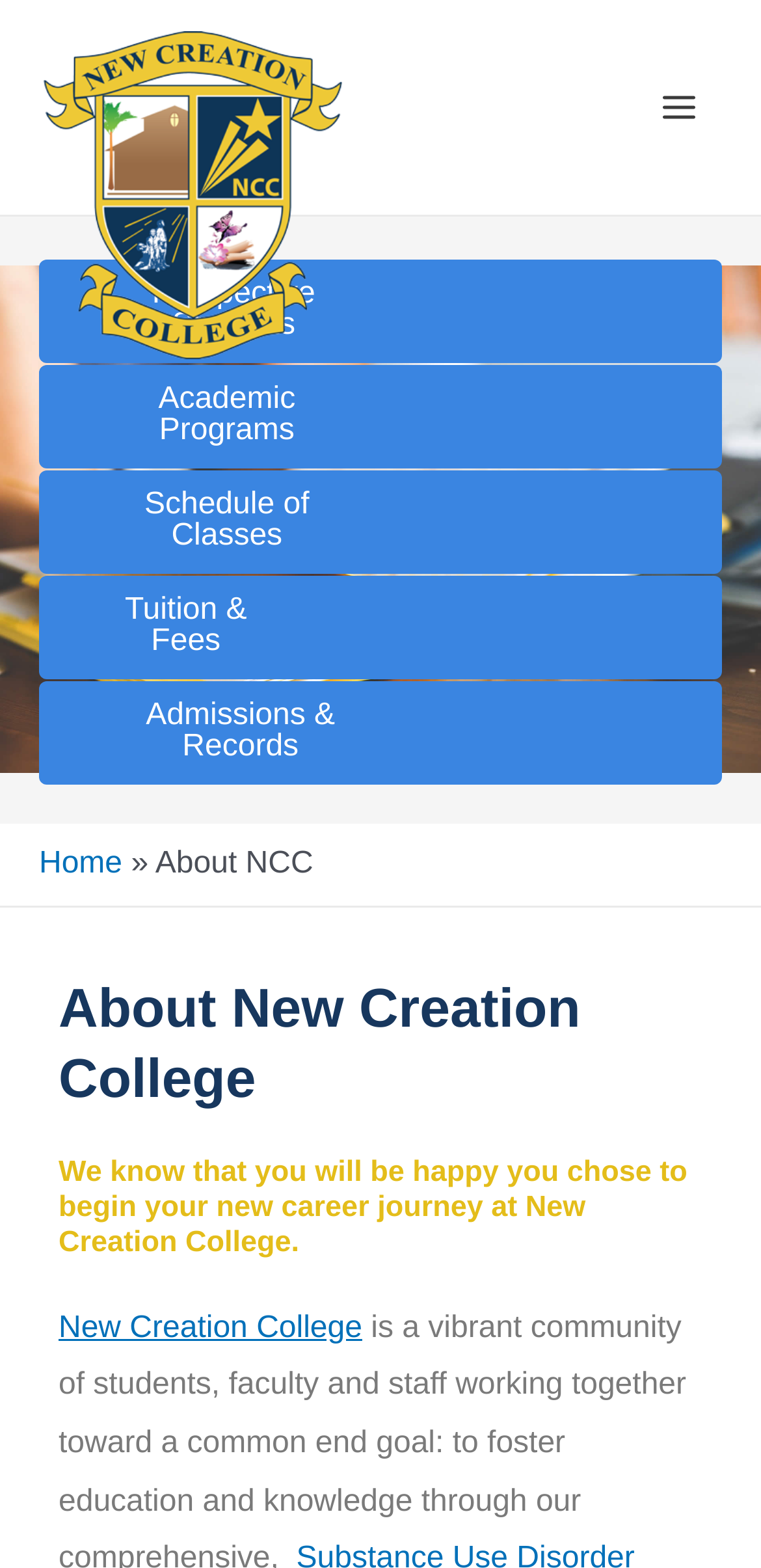Determine the bounding box coordinates of the target area to click to execute the following instruction: "Go to the Home page."

[0.051, 0.54, 0.161, 0.561]